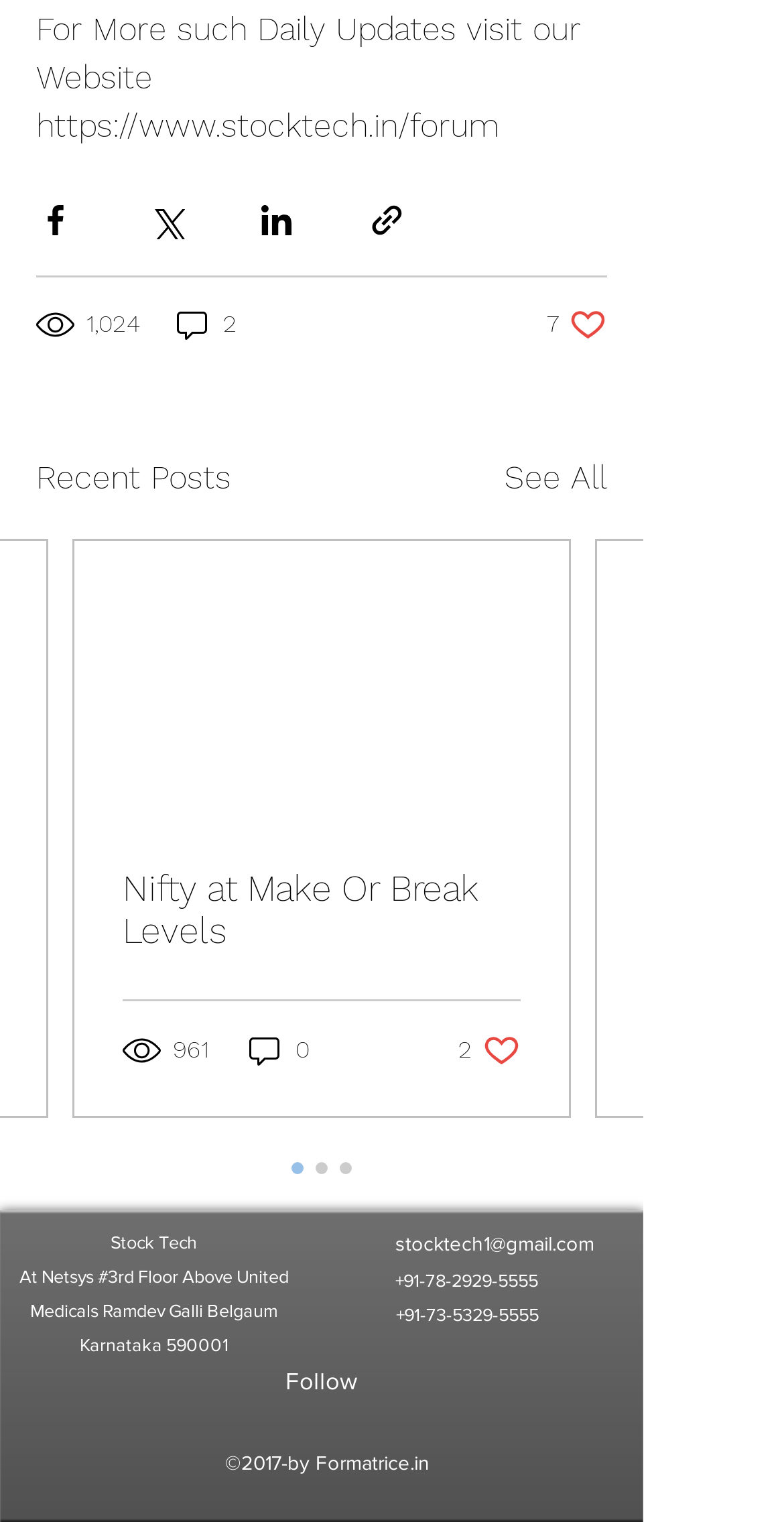Determine the bounding box coordinates for the region that must be clicked to execute the following instruction: "Share via Facebook".

[0.046, 0.132, 0.095, 0.157]